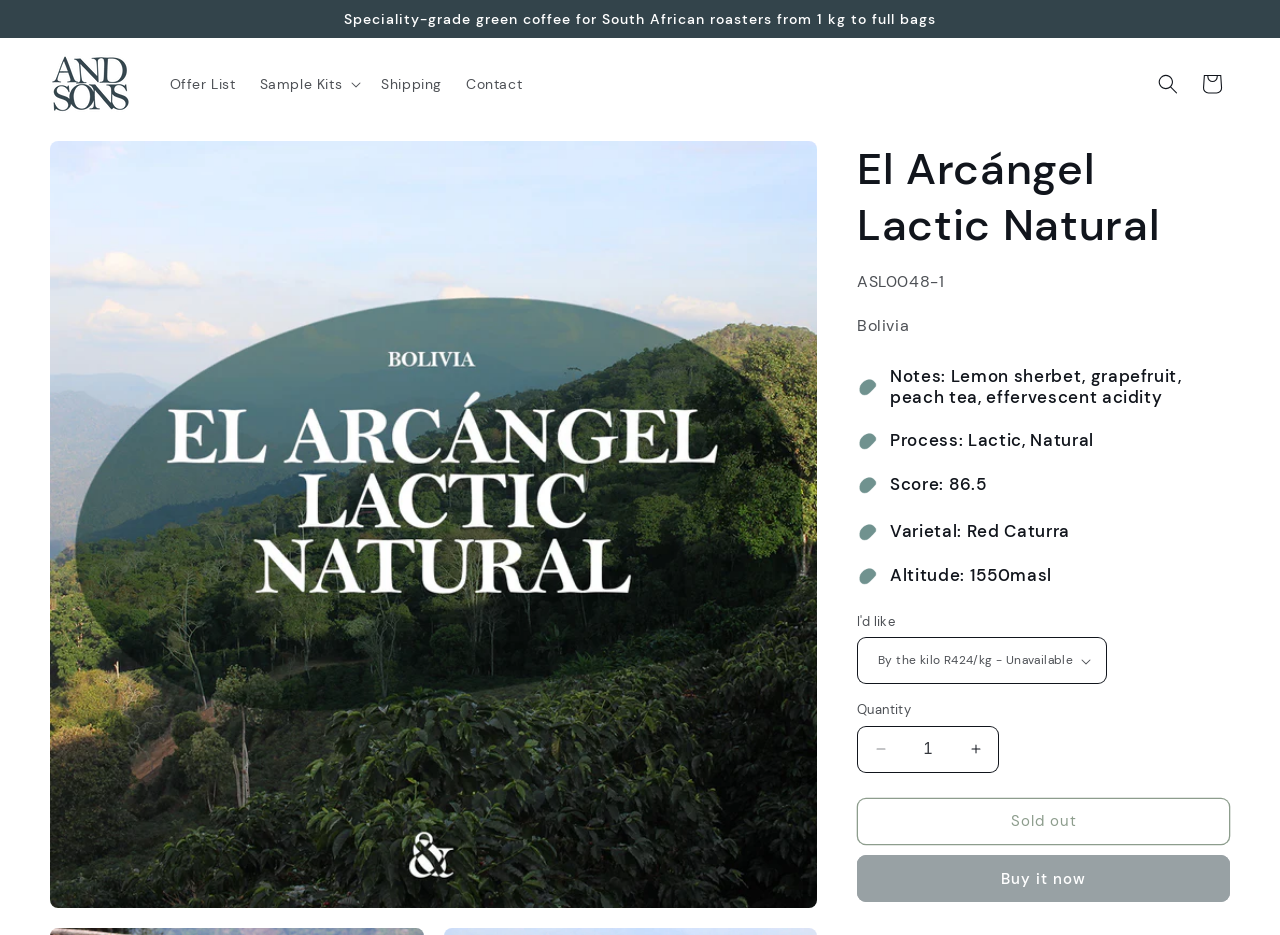Respond to the question below with a single word or phrase:
What is the process of the coffee?

Lactic, Natural